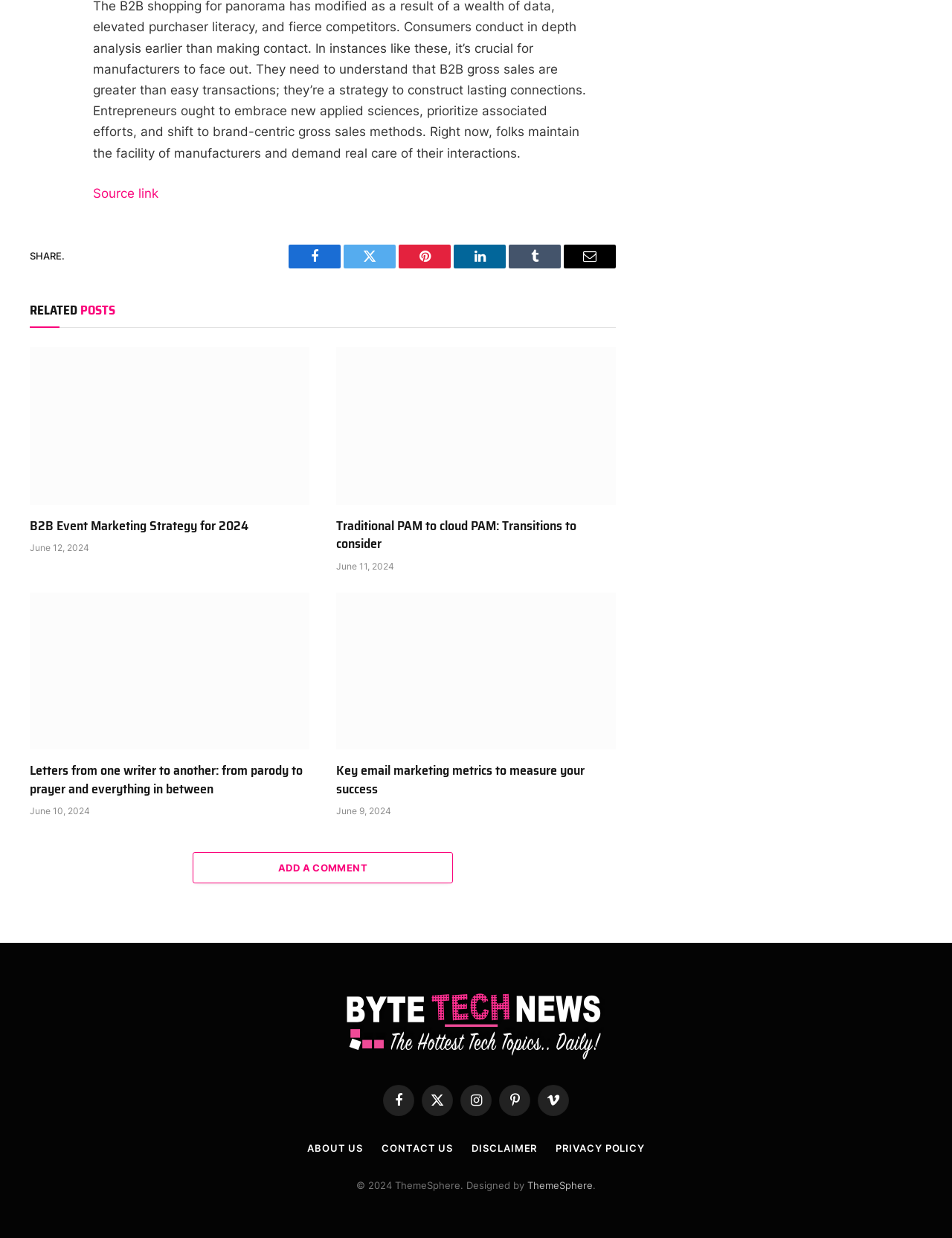Find the bounding box of the web element that fits this description: "X (Twitter)".

[0.443, 0.876, 0.476, 0.901]